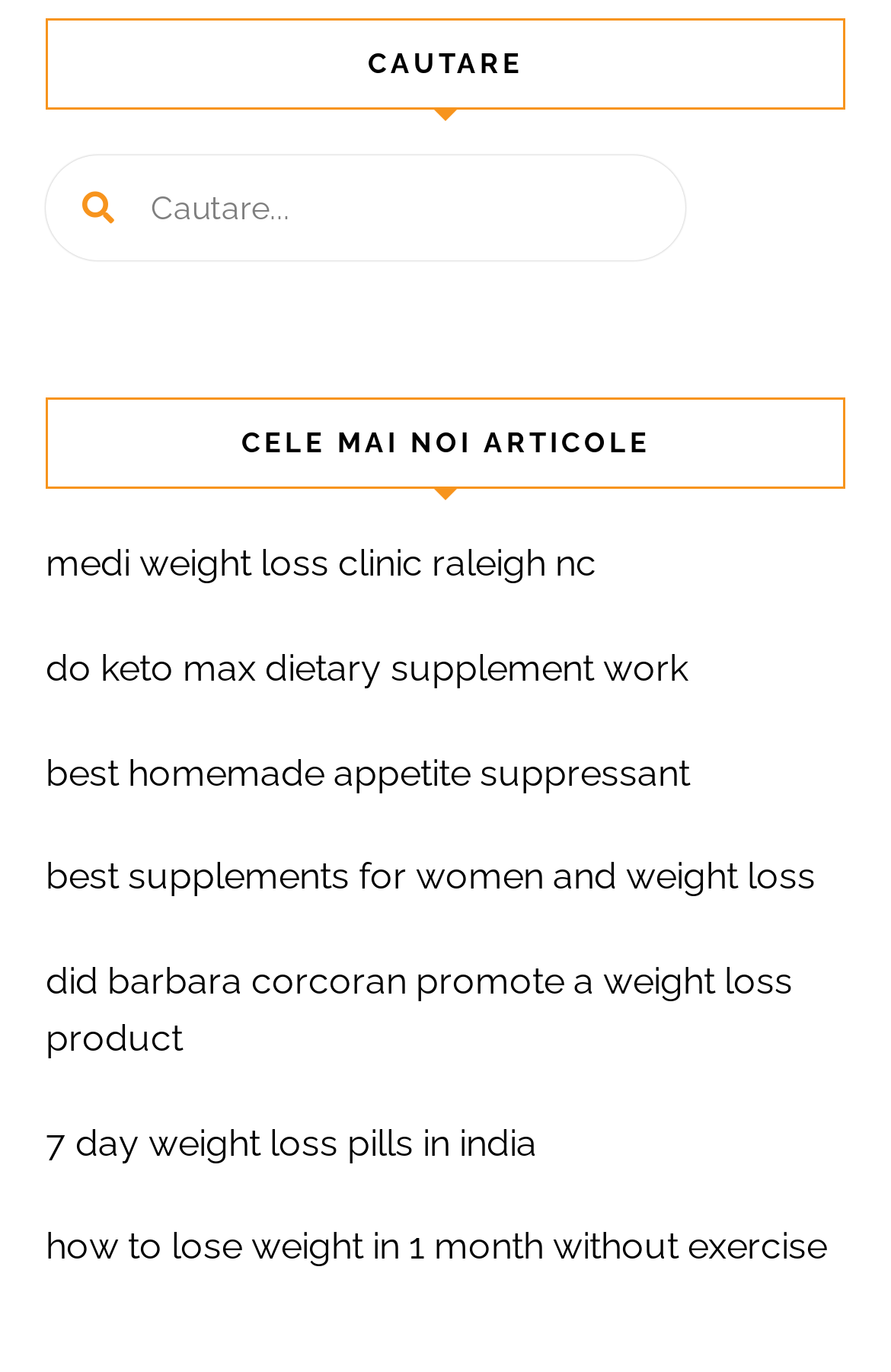Look at the image and write a detailed answer to the question: 
What is the topic of the articles listed?

The links listed on the webpage have titles related to weight loss, such as 'medi weight loss clinic raleigh nc', 'do keto max dietary supplement work', and 'best supplements for women and weight loss'. This suggests that the articles listed are related to the topic of weight loss.